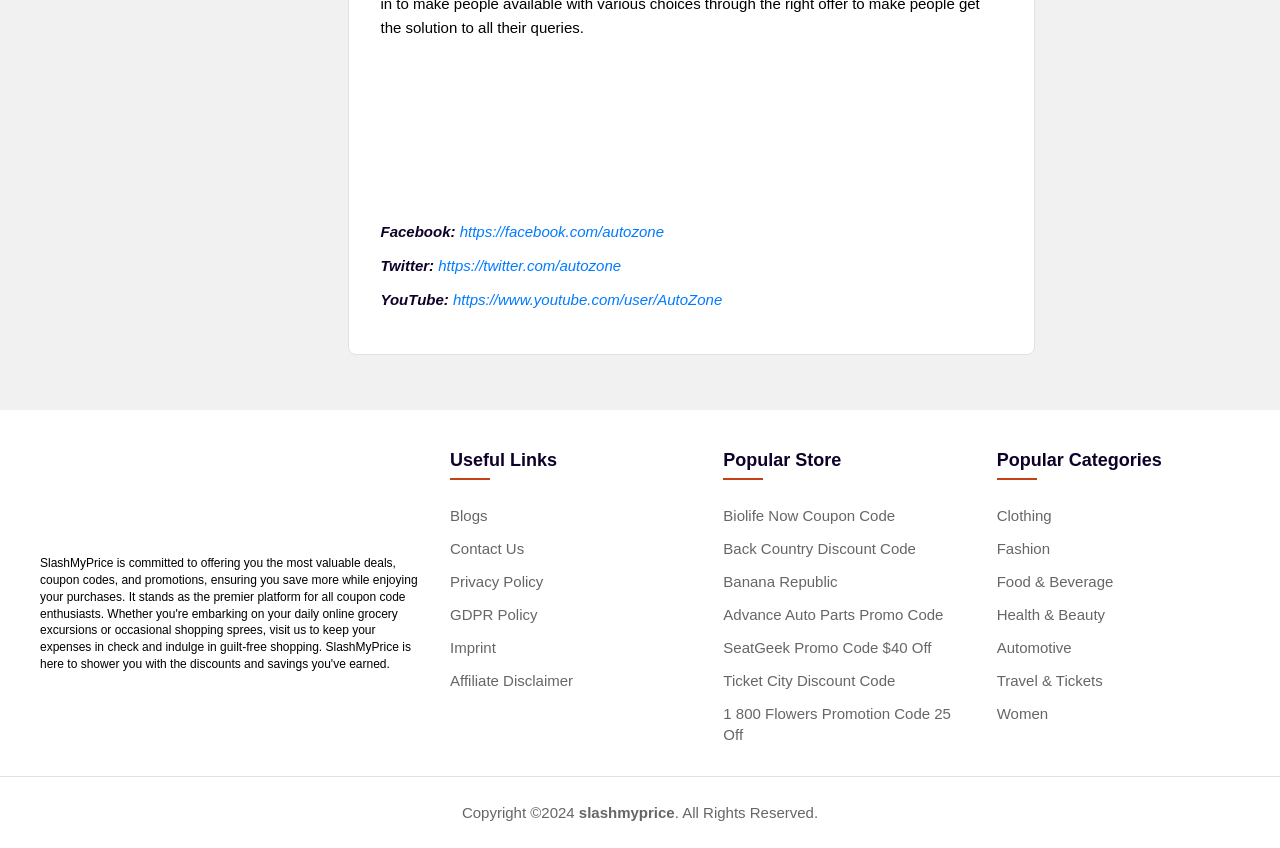Kindly provide the bounding box coordinates of the section you need to click on to fulfill the given instruction: "Get Biolife Now Coupon Code".

[0.565, 0.598, 0.699, 0.618]